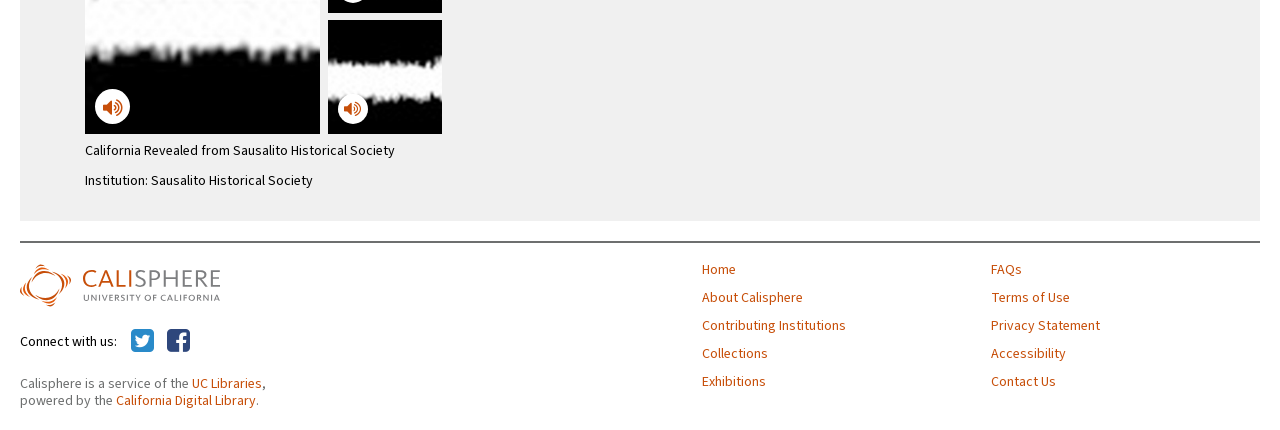What is the name of the service?
Please answer the question with a detailed response using the information from the screenshot.

The name of the service can be found in the top-left corner of the webpage, where it says 'Calisphere' in a link element.